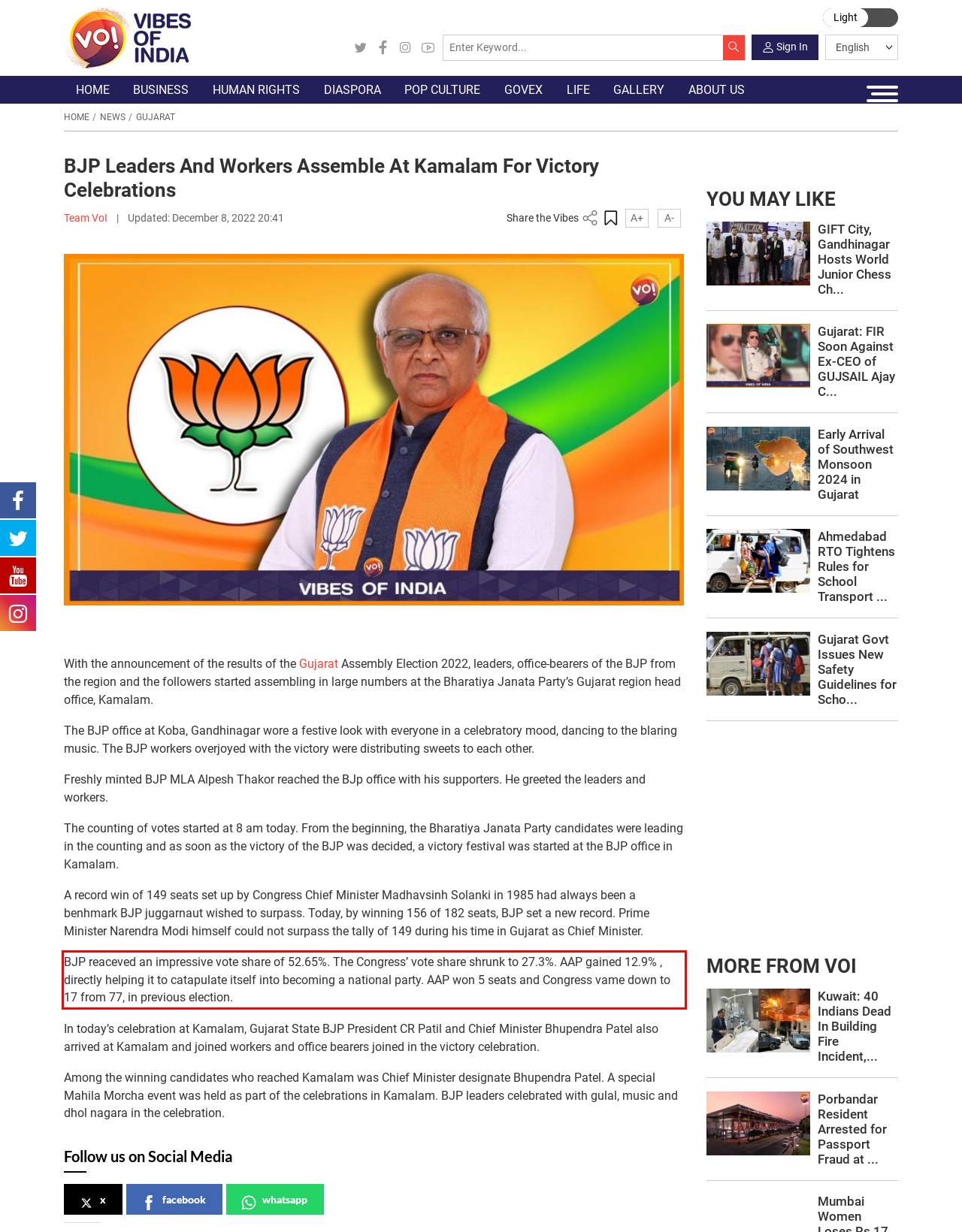Perform OCR on the text inside the red-bordered box in the provided screenshot and output the content.

BJP reaceved an impressive vote share of 52.65%. The Congress’ vote share shrunk to 27.3%. AAP gained 12.9% , directly helping it to catapulate itself into becoming a national party. AAP won 5 seats and Congress vame down to 17 from 77, in previous election.